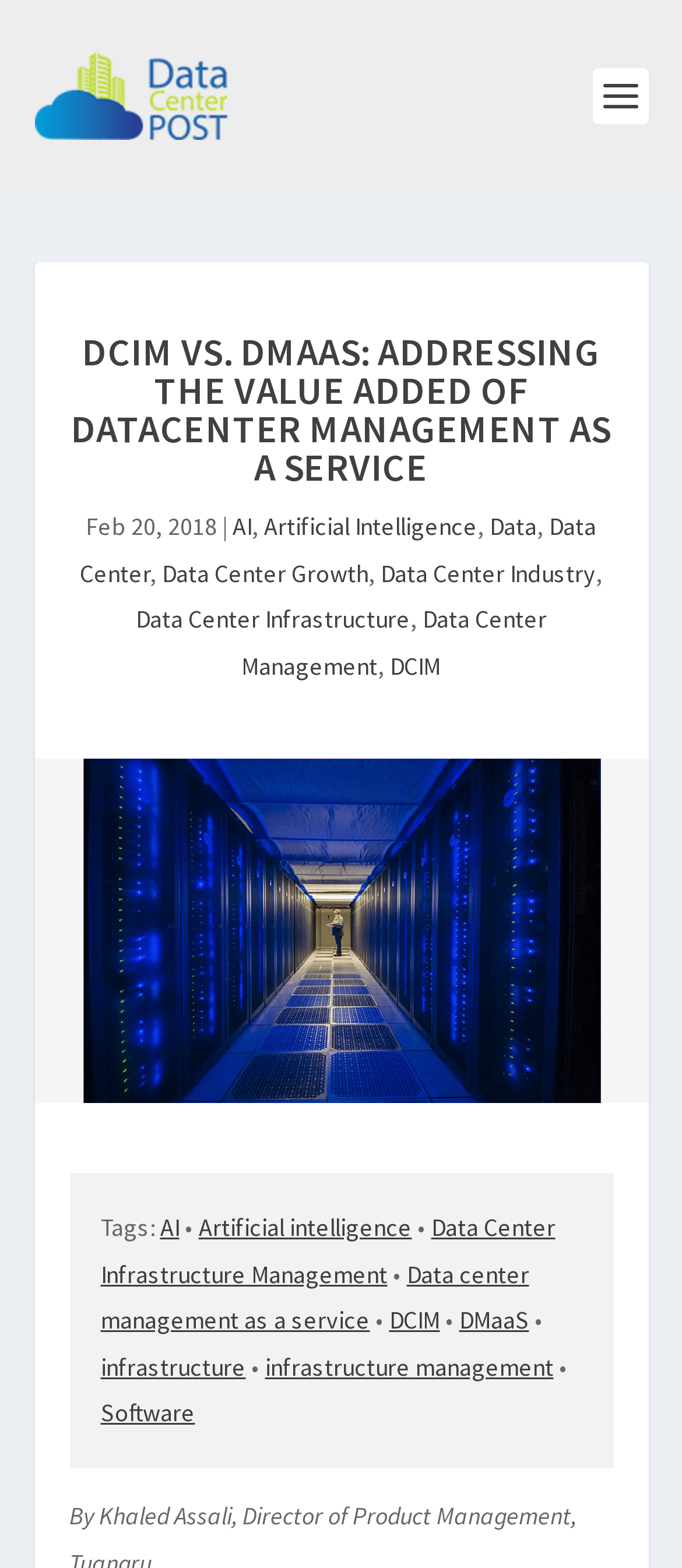Provide the bounding box coordinates of the section that needs to be clicked to accomplish the following instruction: "Visit the AI page."

[0.341, 0.326, 0.369, 0.346]